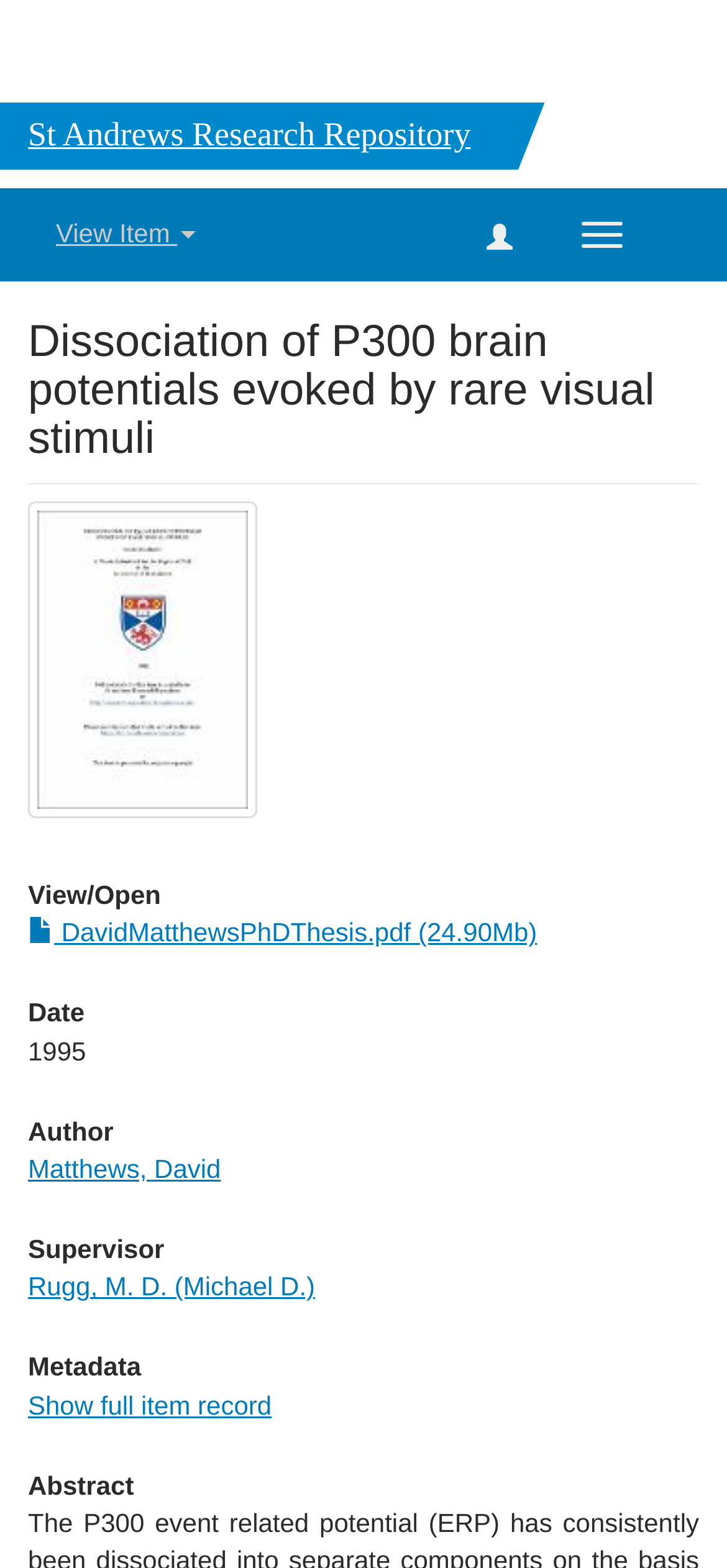With reference to the screenshot, provide a detailed response to the question below:
Is there a thumbnail image?

I found the answer by looking at the link 'Thumbnail' and the image element below it, which indicates the presence of a thumbnail image.